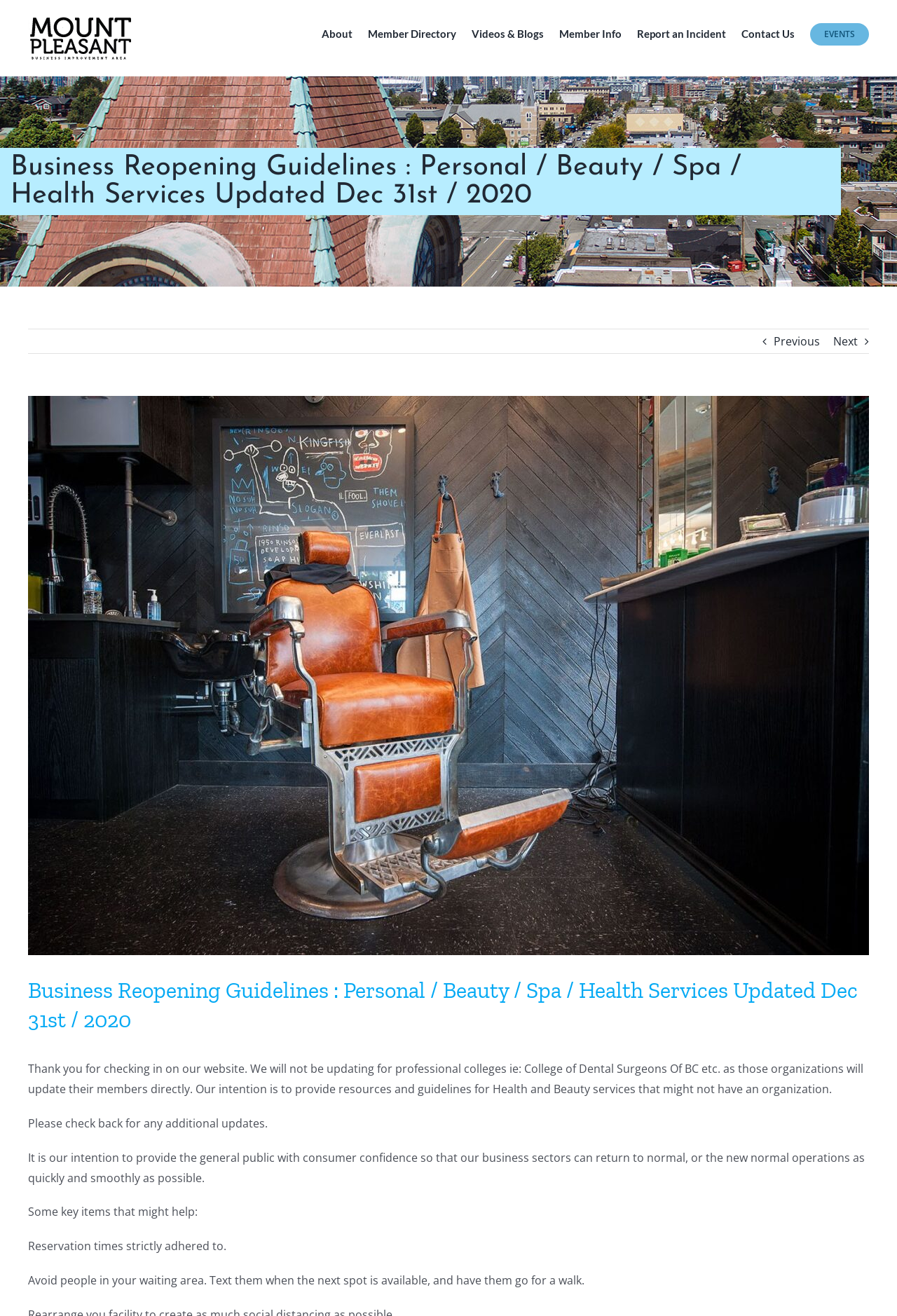Based on the image, provide a detailed and complete answer to the question: 
What is the purpose of the website?

The website aims to provide resources and guidelines for health and beauty services, as stated in the text 'Our intention is to provide resources and guidelines for Health and Beauty services that might not have an organization'.